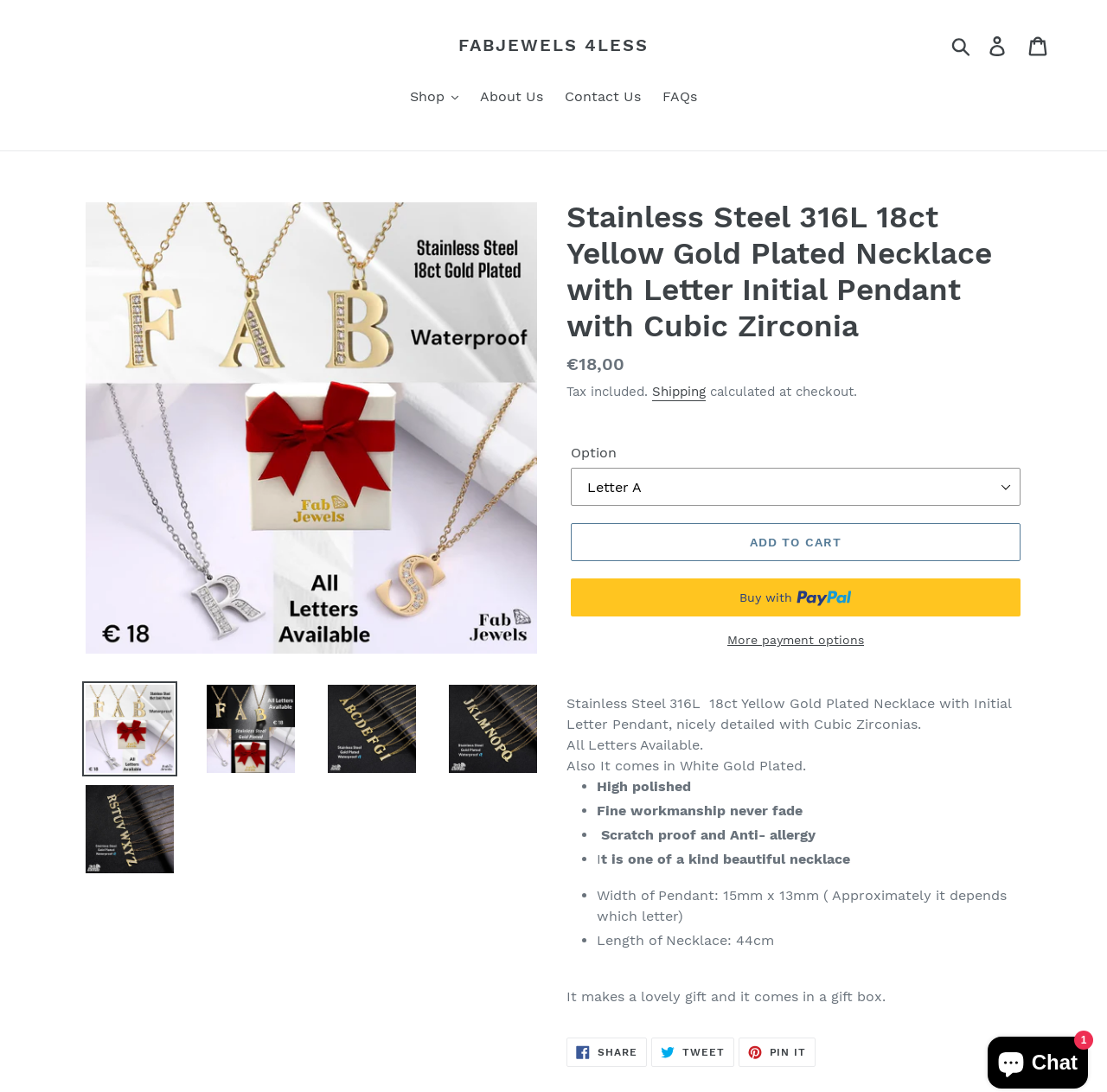Kindly determine the bounding box coordinates of the area that needs to be clicked to fulfill this instruction: "Click the 'Buy now with PayPal' button".

[0.516, 0.53, 0.922, 0.565]